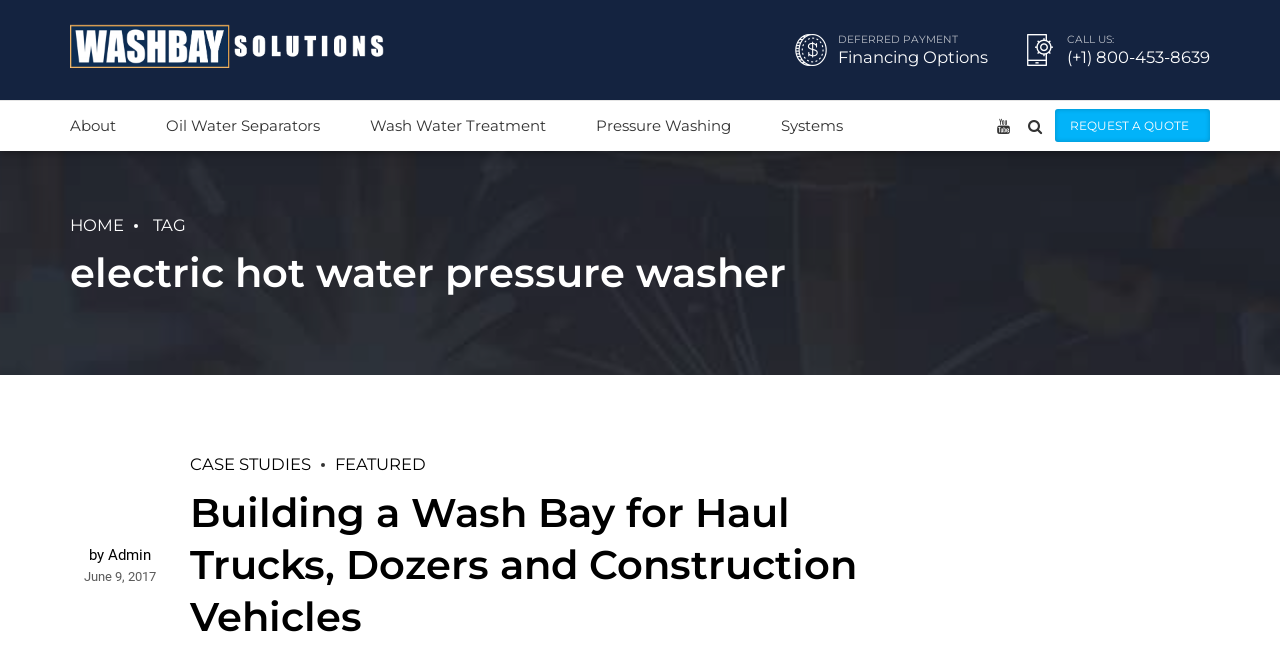Pinpoint the bounding box coordinates of the element that must be clicked to accomplish the following instruction: "Click on REQUEST A QUOTE". The coordinates should be in the format of four float numbers between 0 and 1, i.e., [left, top, right, bottom].

[0.824, 0.169, 0.945, 0.219]